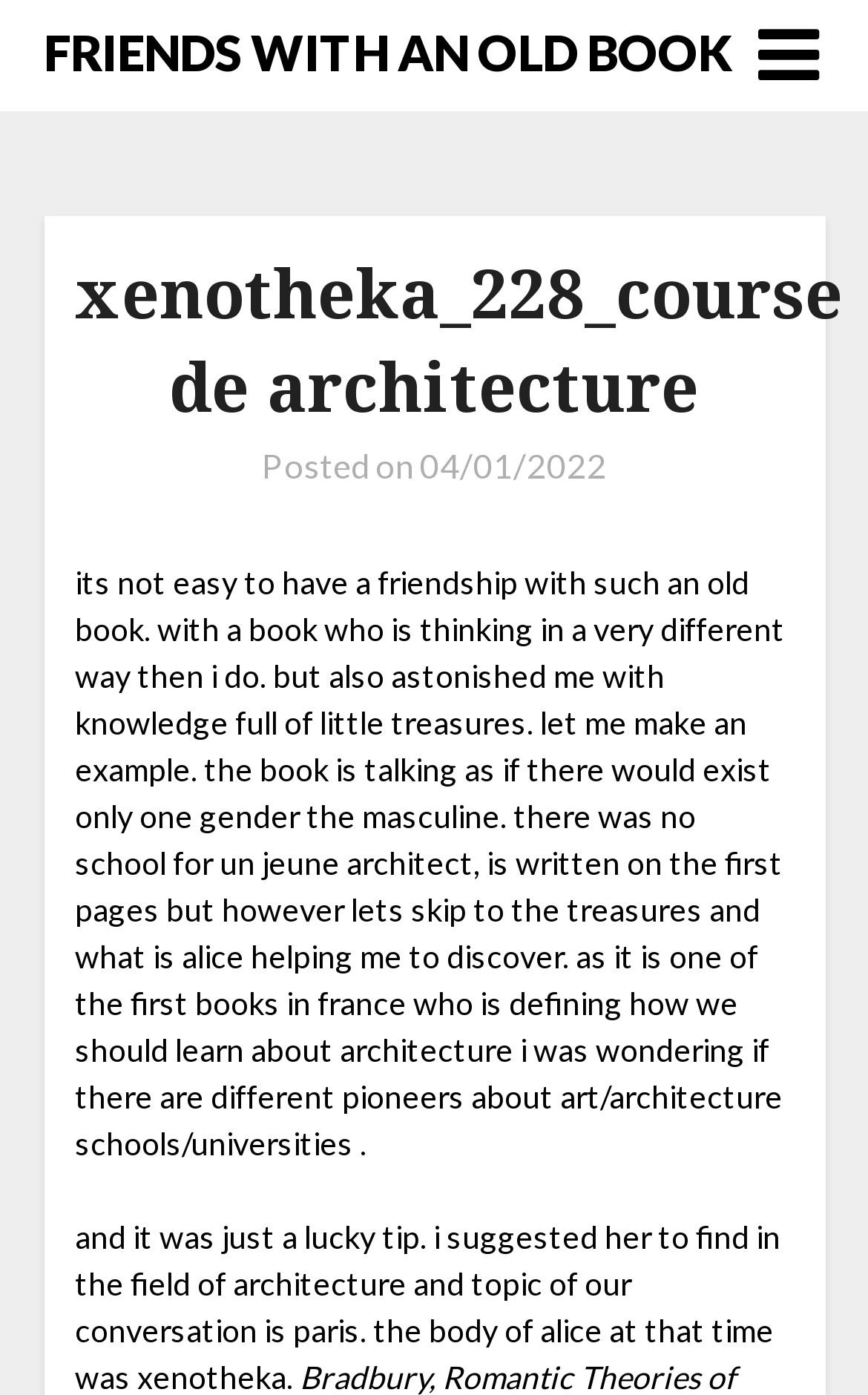Locate and extract the text of the main heading on the webpage.

xenotheka_228_course de architecture